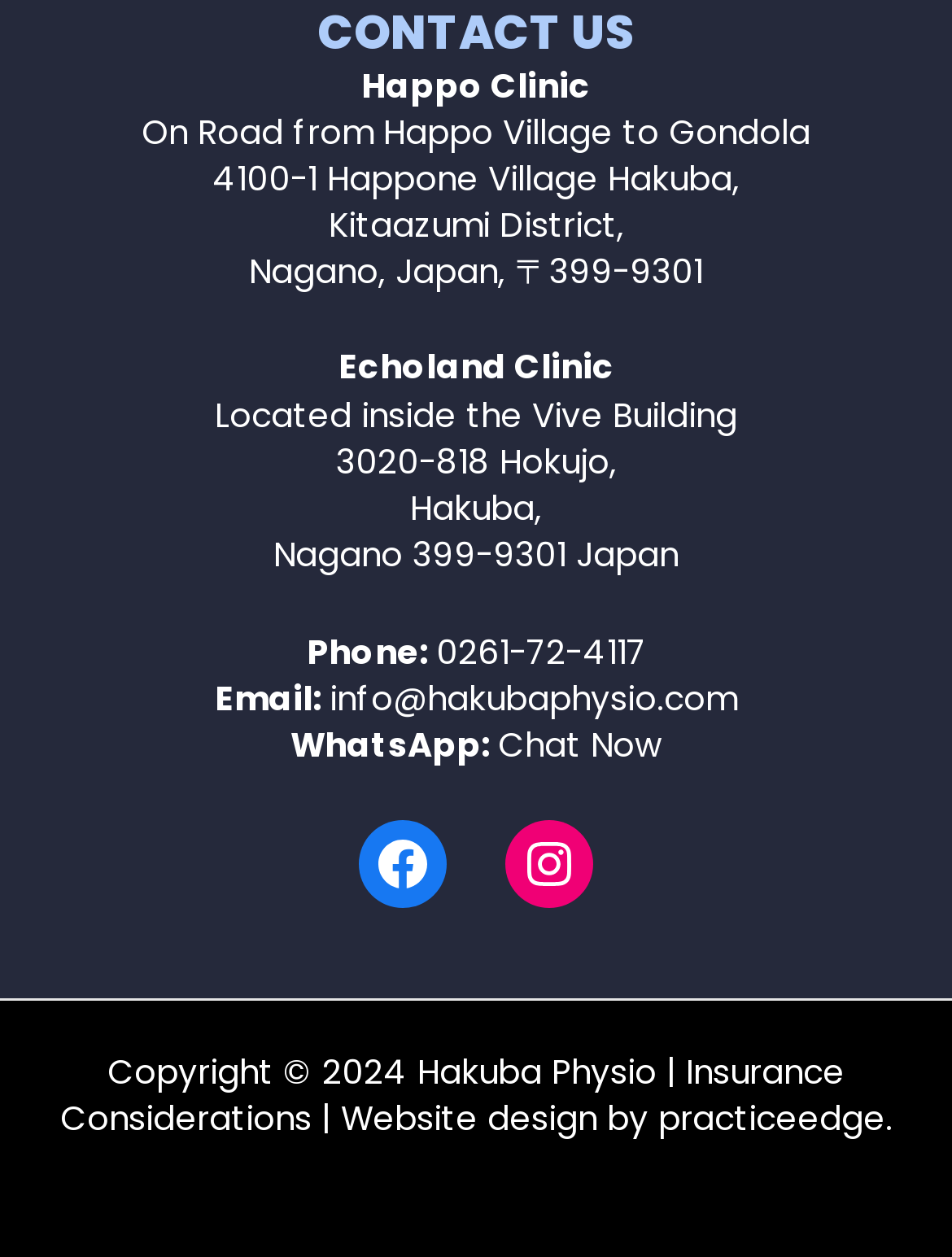Could you locate the bounding box coordinates for the section that should be clicked to accomplish this task: "Call the phone number".

[0.458, 0.501, 0.678, 0.538]